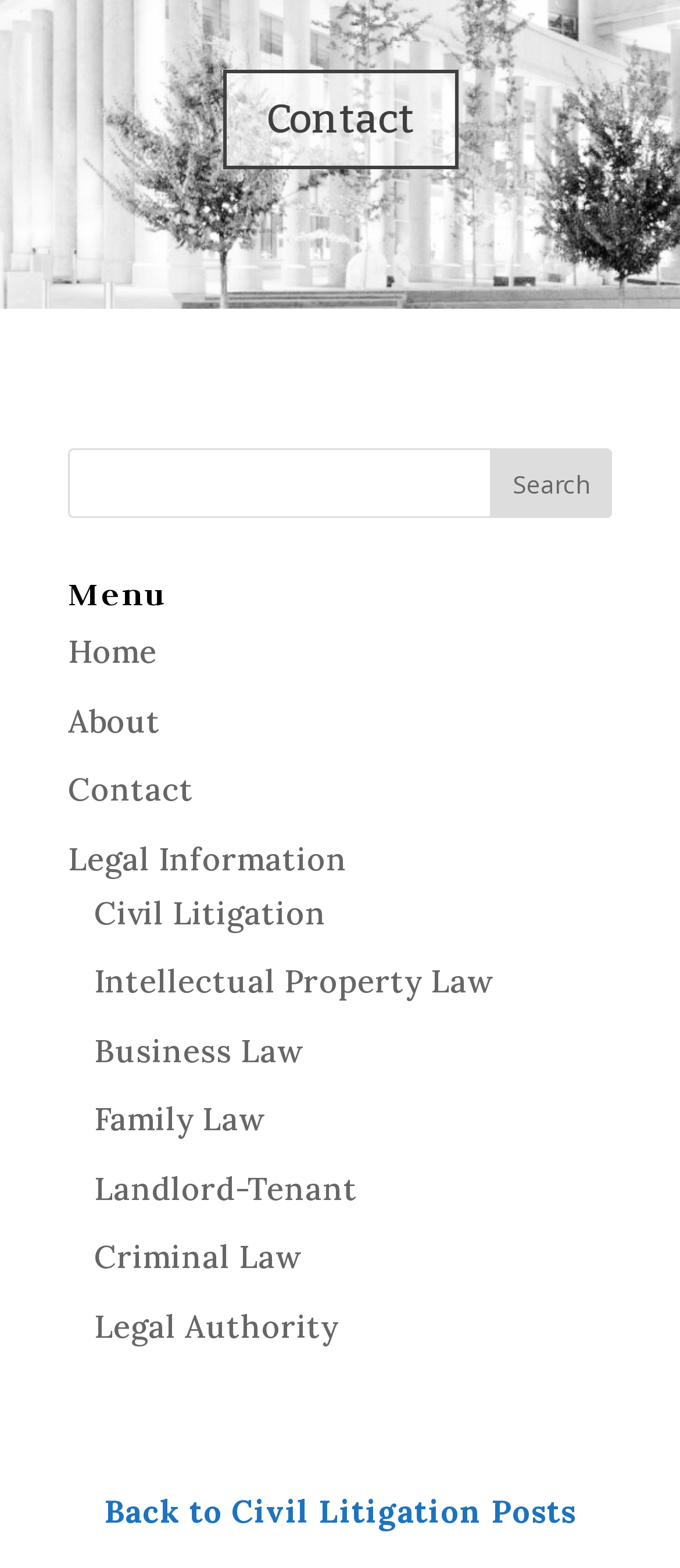Based on the element description "Legal Authority", predict the bounding box coordinates of the UI element.

[0.138, 0.833, 0.497, 0.859]